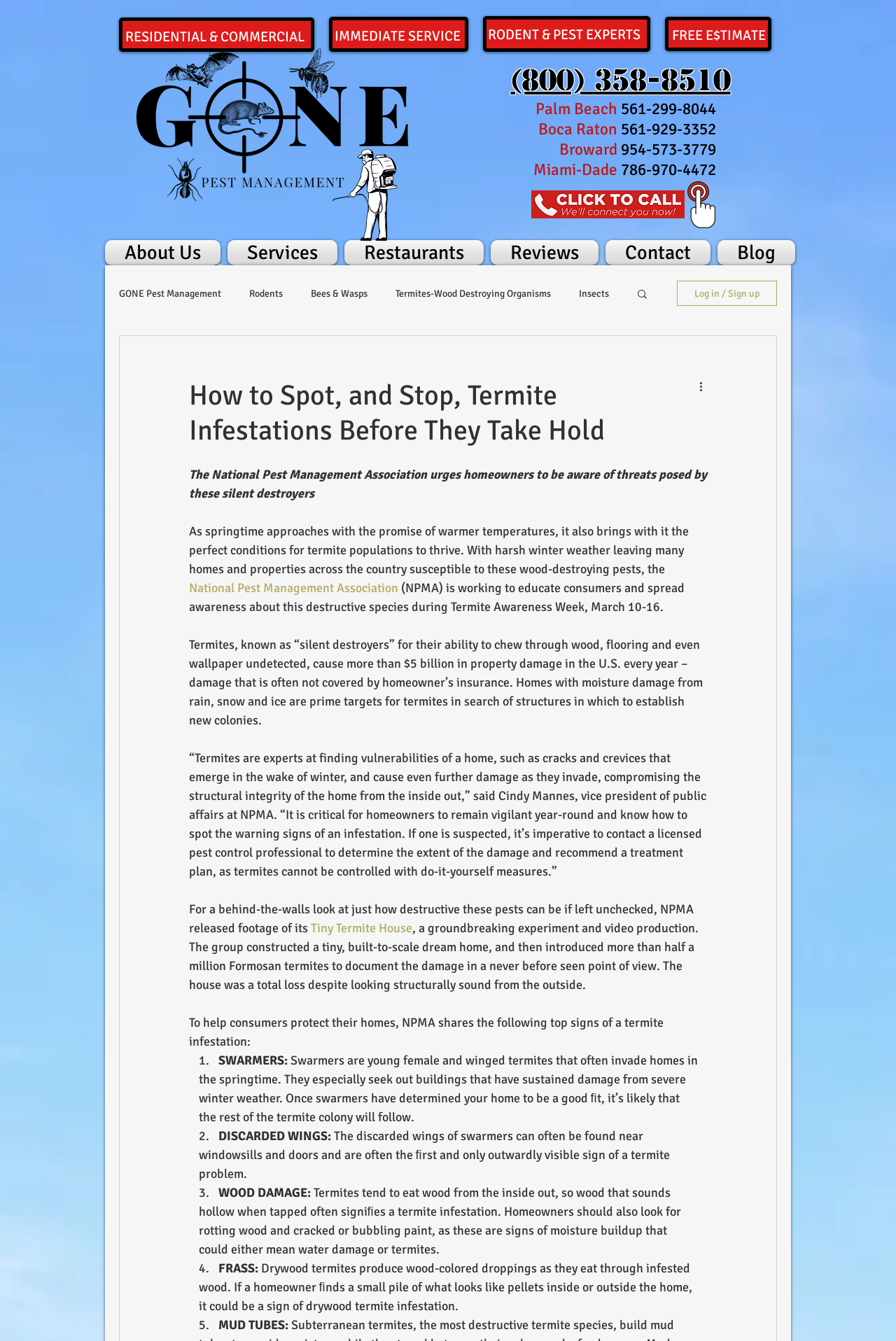Produce an extensive caption that describes everything on the webpage.

This webpage is about termite infestations and how to spot them. At the top, there are four headings: "RESIDENTIAL & COMMERCIAL", "IMMEDIATE SERVICE", "RODENT & PEST EXPERTS", and "FREE ESTIMATE". Below these headings, there is a link and an image of a guarantee logo. 

On the left side, there are several headings with phone numbers for different locations, including Palm Beach, Boca Raton, Broward, and Miami-Dade. Next to these headings, there are links to each location. 

In the middle of the page, there is a navigation menu with links to "About Us", "Services", "Restaurants", "Reviews", "Contact", and "Blog". Below this menu, there is an image of a logo and a navigation menu for the blog with links to various topics, including "GONE Pest Management", "Rodents", "Bees & Wasps", "Termites-Wood Destroying Organisms", "Insects", and "Restaurants". 

On the right side, there is a search button and a button to log in or sign up. 

The main content of the webpage is an article about termite infestations. The article starts with a heading "How to Spot, and Stop, Termite Infestations Before They Take Hold" and is followed by a paragraph of text from the National Pest Management Association. The article then discusses the dangers of termite infestations, including the damage they can cause to homes and properties. It also mentions Termite Awareness Week and provides a quote from Cindy Mannes, vice president of public affairs at NPMA. 

The article then lists the top signs of a termite infestation, including swarmers, discarded wings, wood damage, frass, and mud tubes. Each of these signs is explained in detail, with information on what to look for and how to identify them.